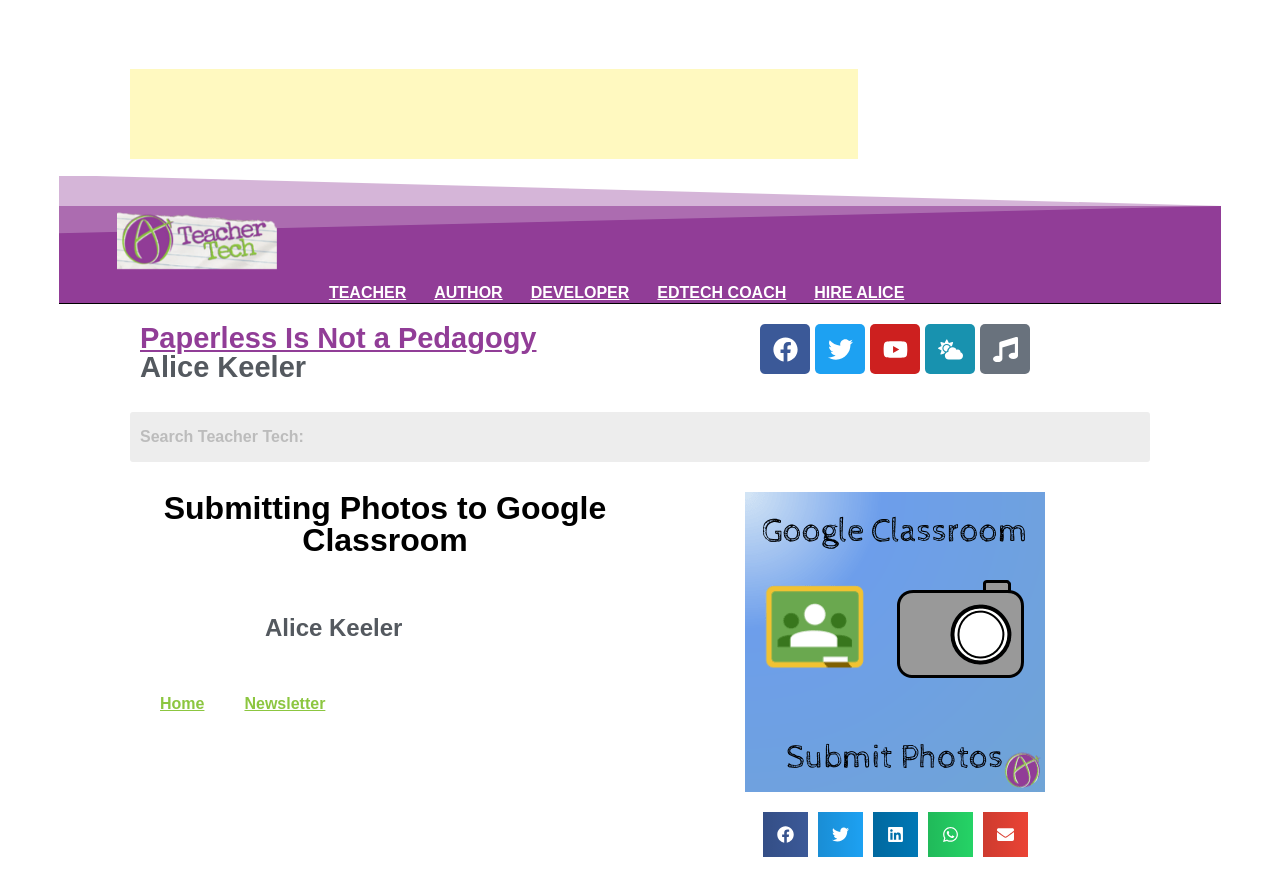Your task is to extract the text of the main heading from the webpage.

Submitting Photos to Google Classroom